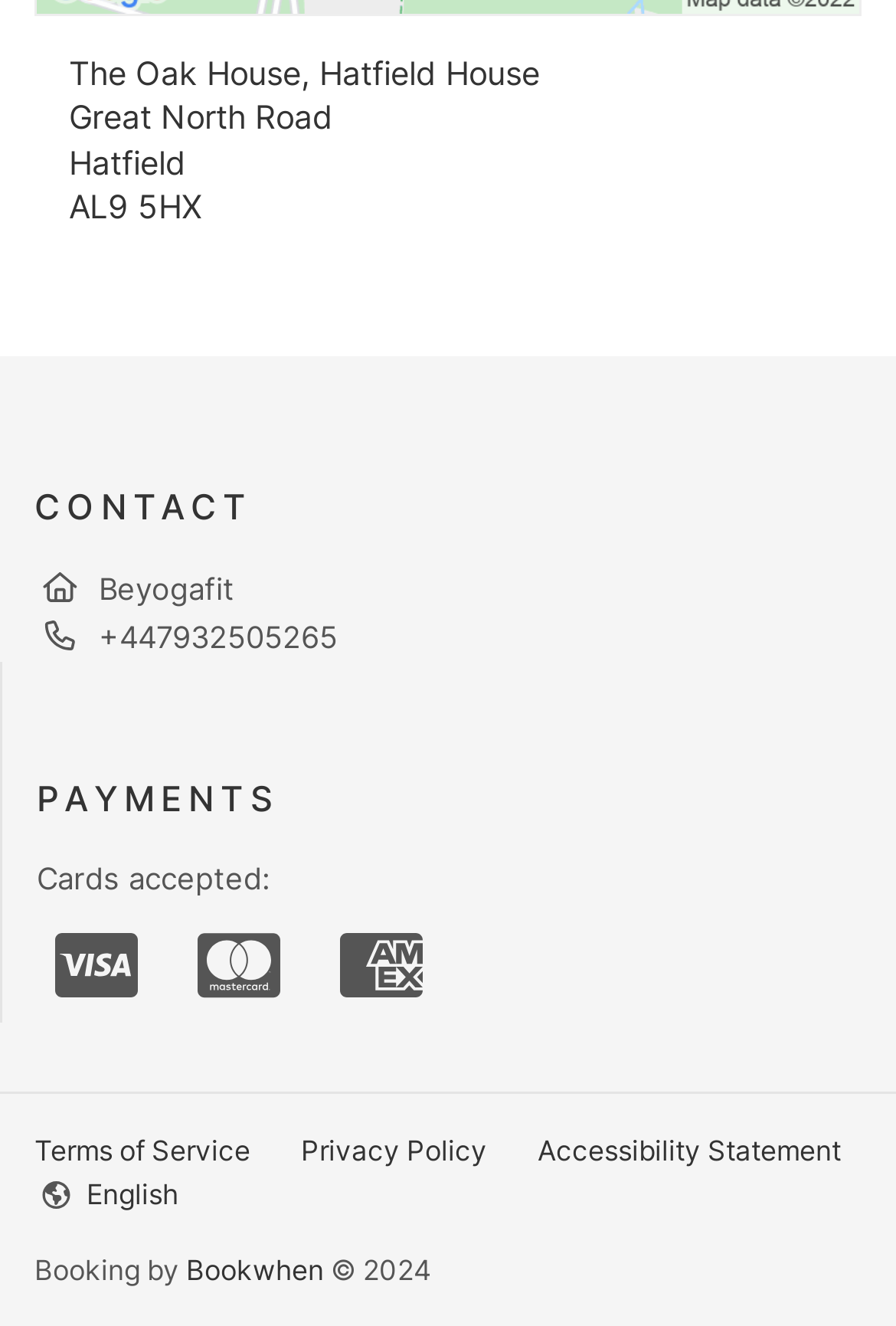Identify the coordinates of the bounding box for the element described below: "Bookwhen". Return the coordinates as four float numbers between 0 and 1: [left, top, right, bottom].

[0.208, 0.945, 0.362, 0.971]